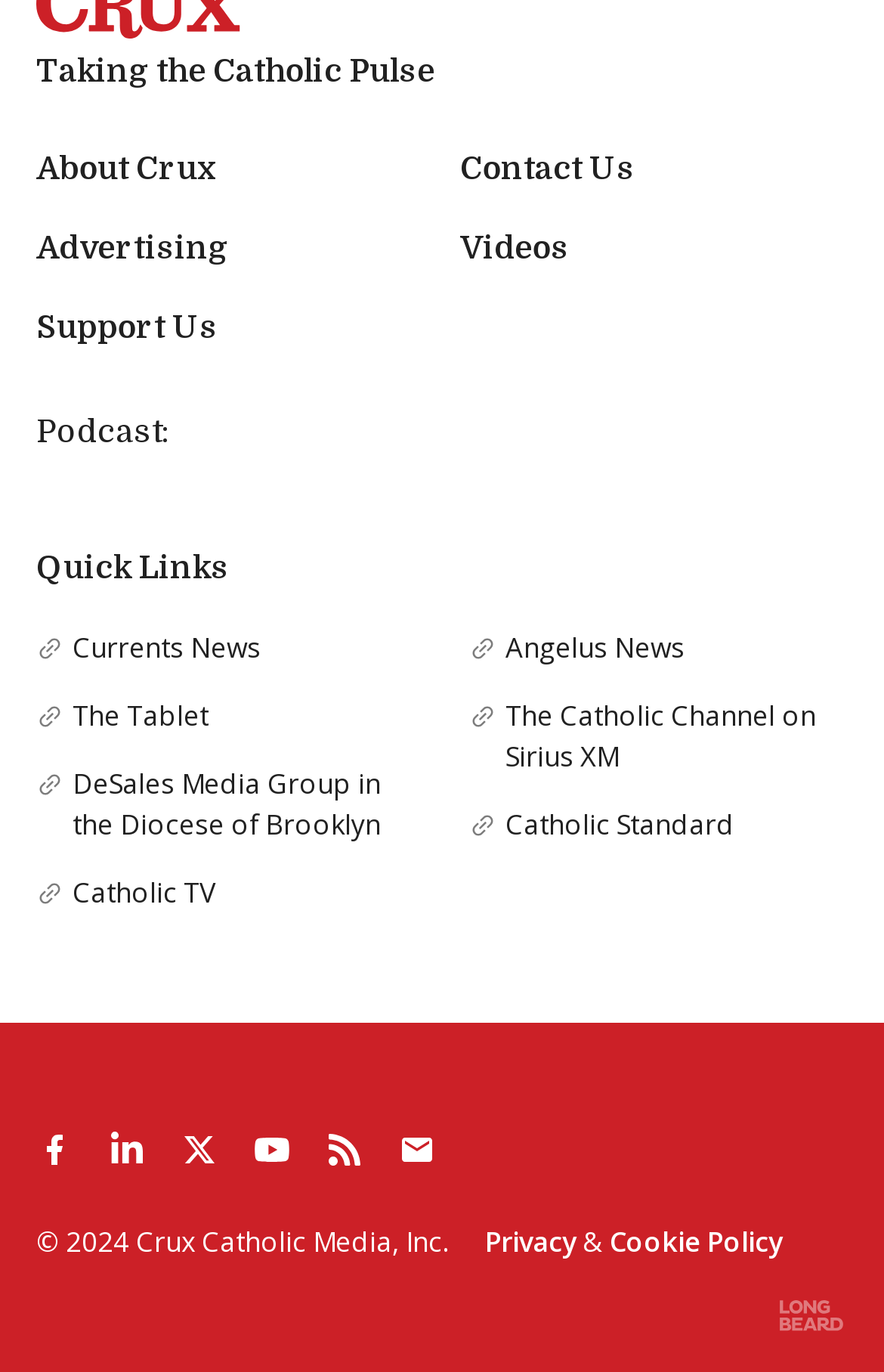Answer the question below in one word or phrase:
What is the name of the section that lists other websites?

Quick Links